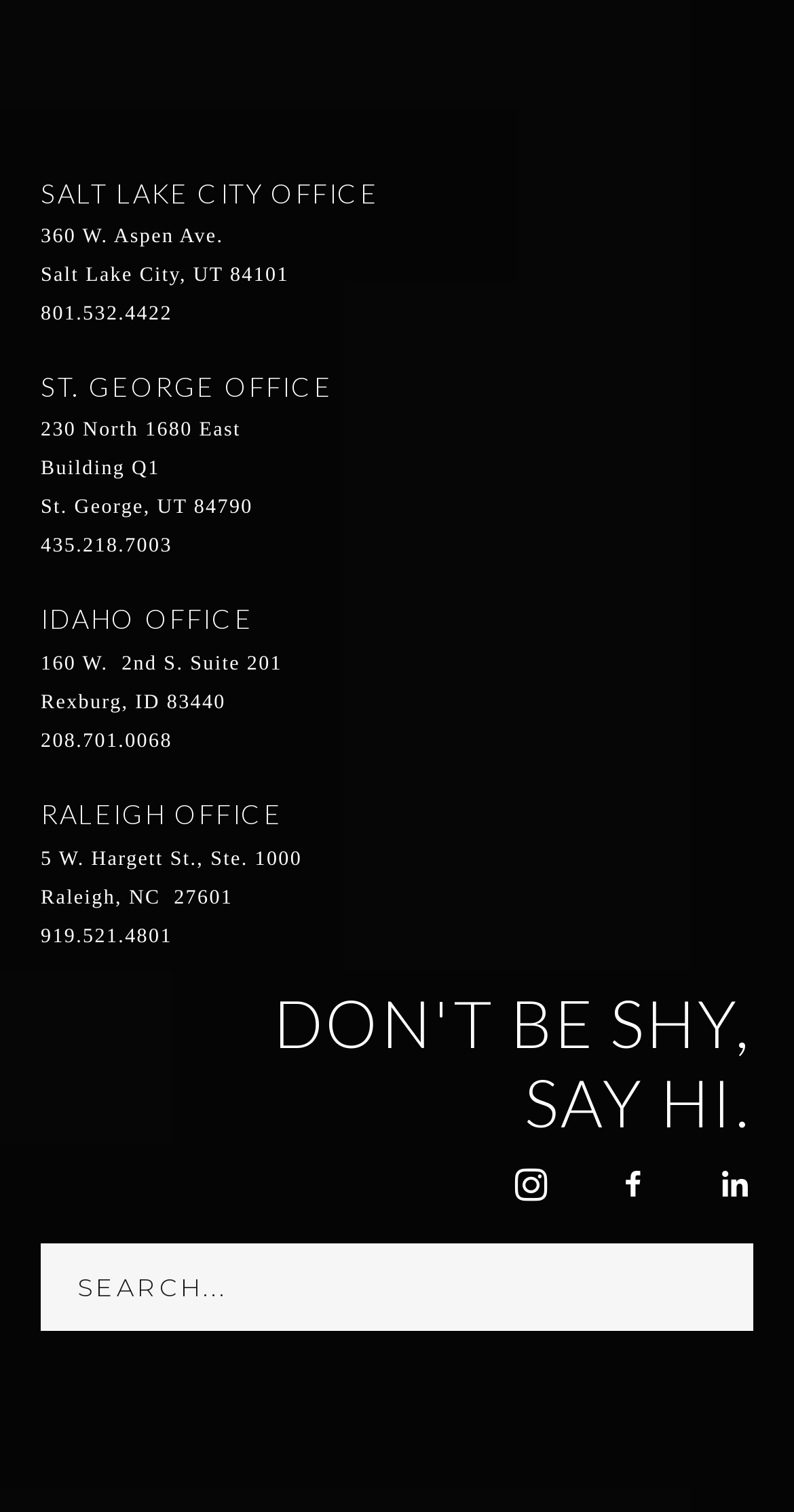Using the description "name="s" placeholder="Search..." title="Search"", locate and provide the bounding box of the UI element.

[0.051, 0.822, 0.949, 0.88]